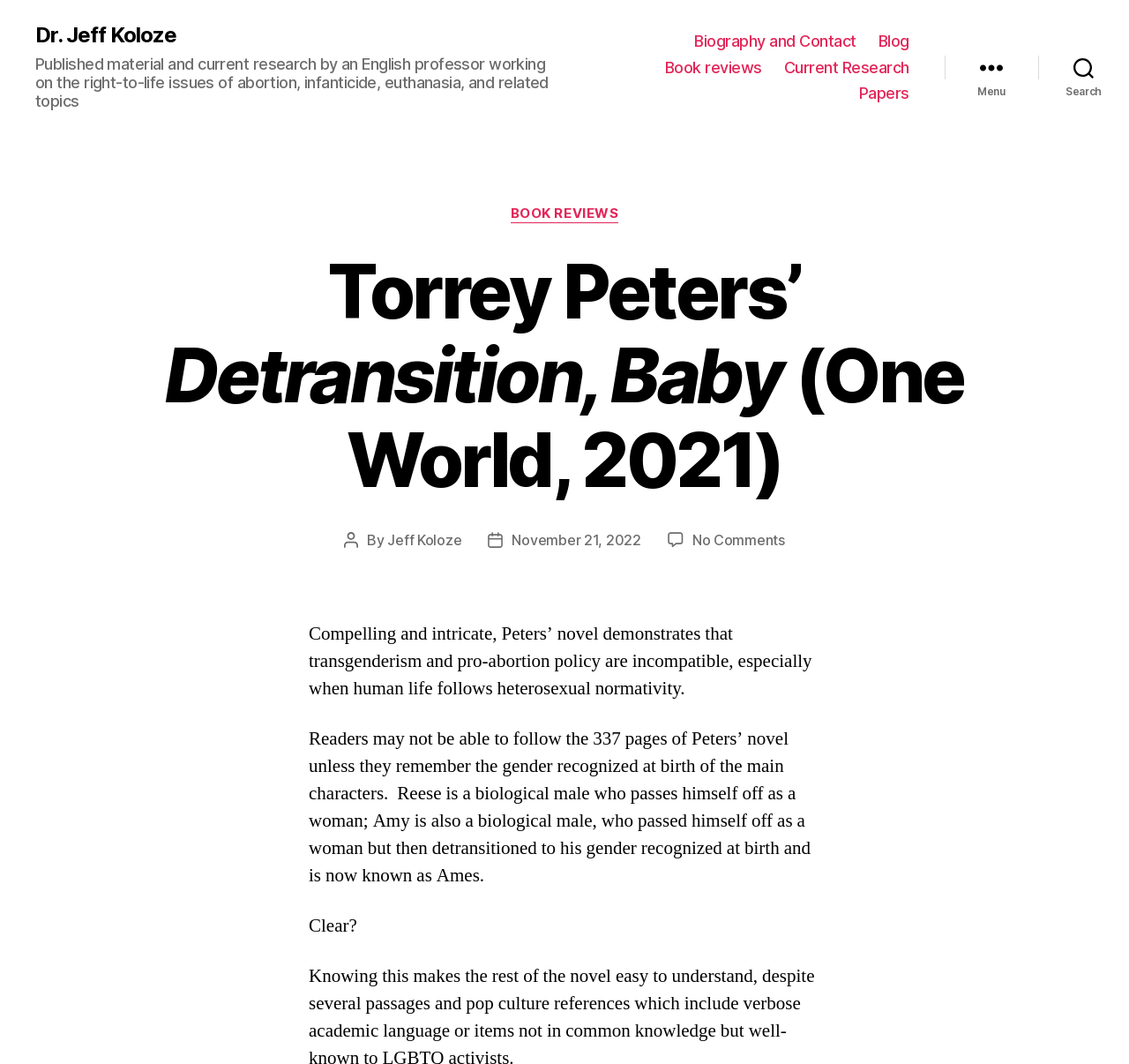Can you find the bounding box coordinates of the area I should click to execute the following instruction: "Search for something"?

[0.92, 0.045, 1.0, 0.082]